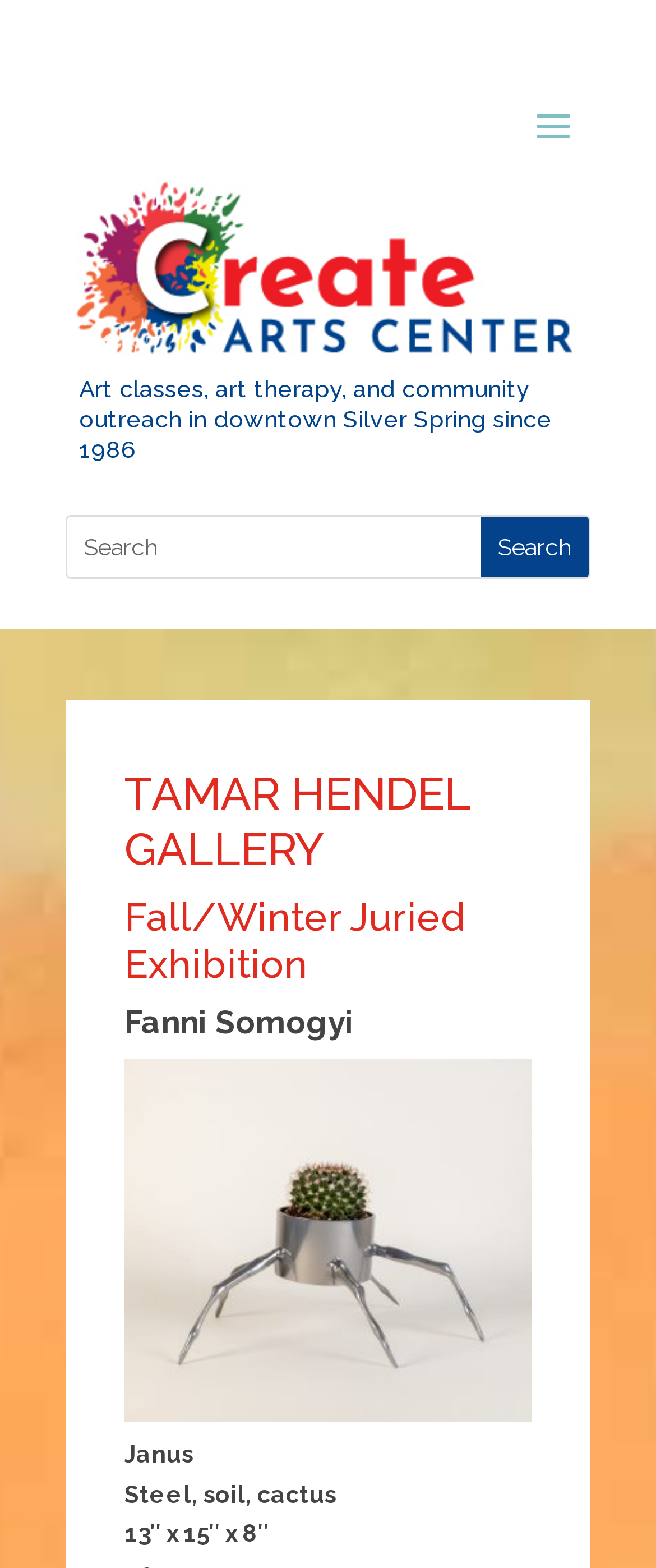Locate the bounding box of the user interface element based on this description: "alt="Homes and Money"".

None